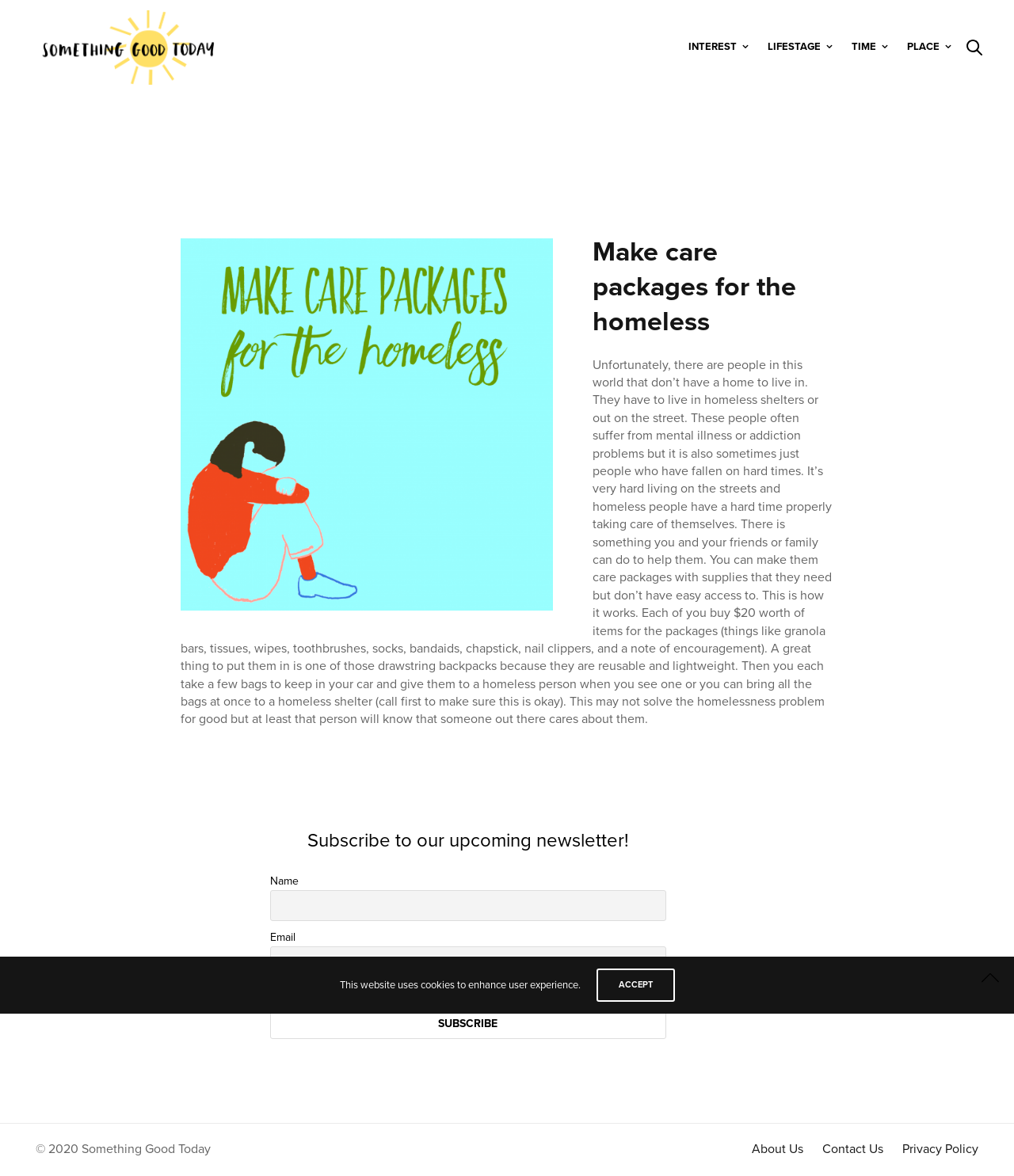Identify the bounding box for the UI element described as: "parent_node: INTEREST". The coordinates should be four float numbers between 0 and 1, i.e., [left, top, right, bottom].

[0.961, 0.818, 0.992, 0.845]